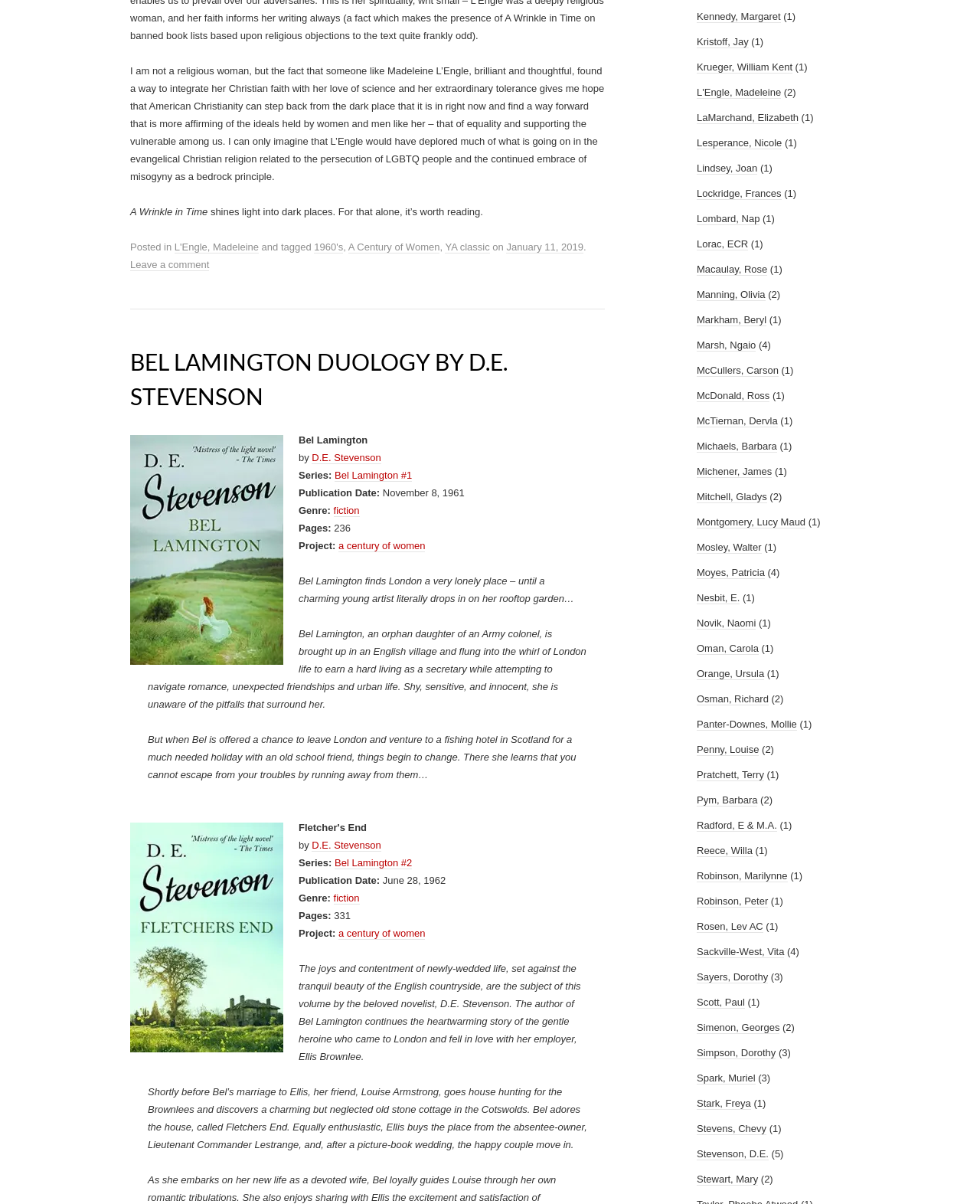Highlight the bounding box coordinates of the element that should be clicked to carry out the following instruction: "Click on the link 'BEL LAMINGTON DUOLOGY BY D.E. STEVENSON'". The coordinates must be given as four float numbers ranging from 0 to 1, i.e., [left, top, right, bottom].

[0.133, 0.286, 0.617, 0.343]